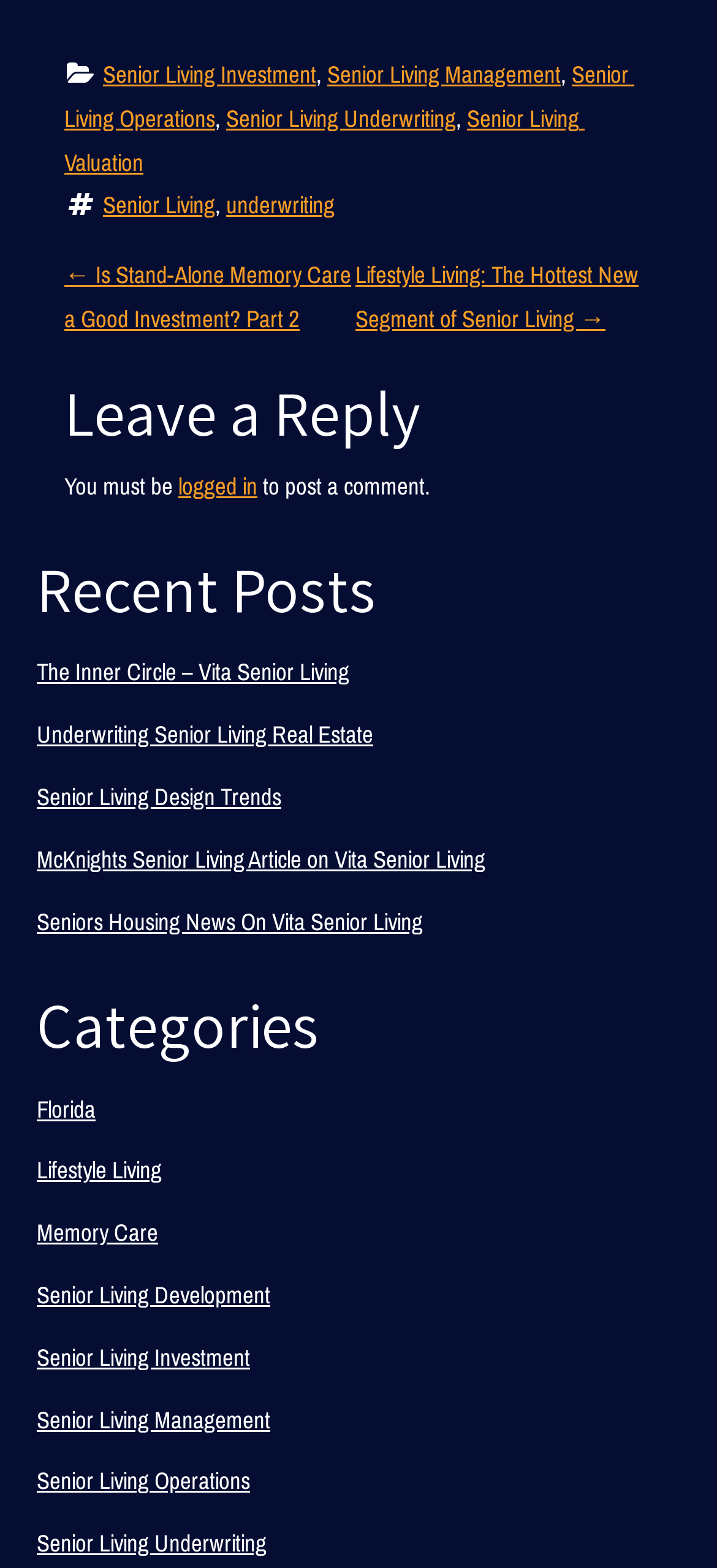Find the bounding box coordinates of the element to click in order to complete this instruction: "Leave a reply". The bounding box coordinates must be four float numbers between 0 and 1, denoted as [left, top, right, bottom].

[0.09, 0.241, 0.91, 0.285]